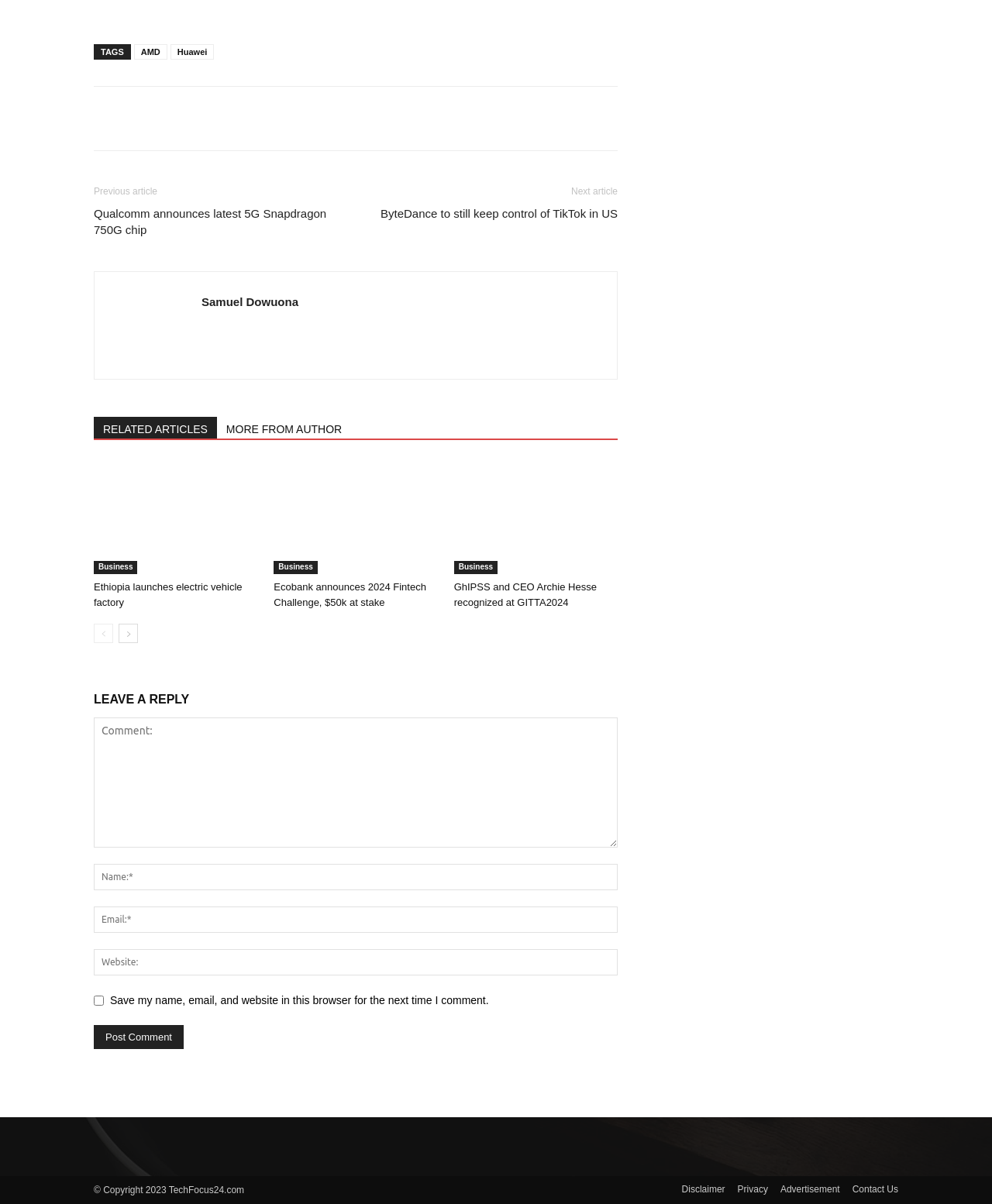Can you identify the bounding box coordinates of the clickable region needed to carry out this instruction: 'Sign In'? The coordinates should be four float numbers within the range of 0 to 1, stated as [left, top, right, bottom].

None